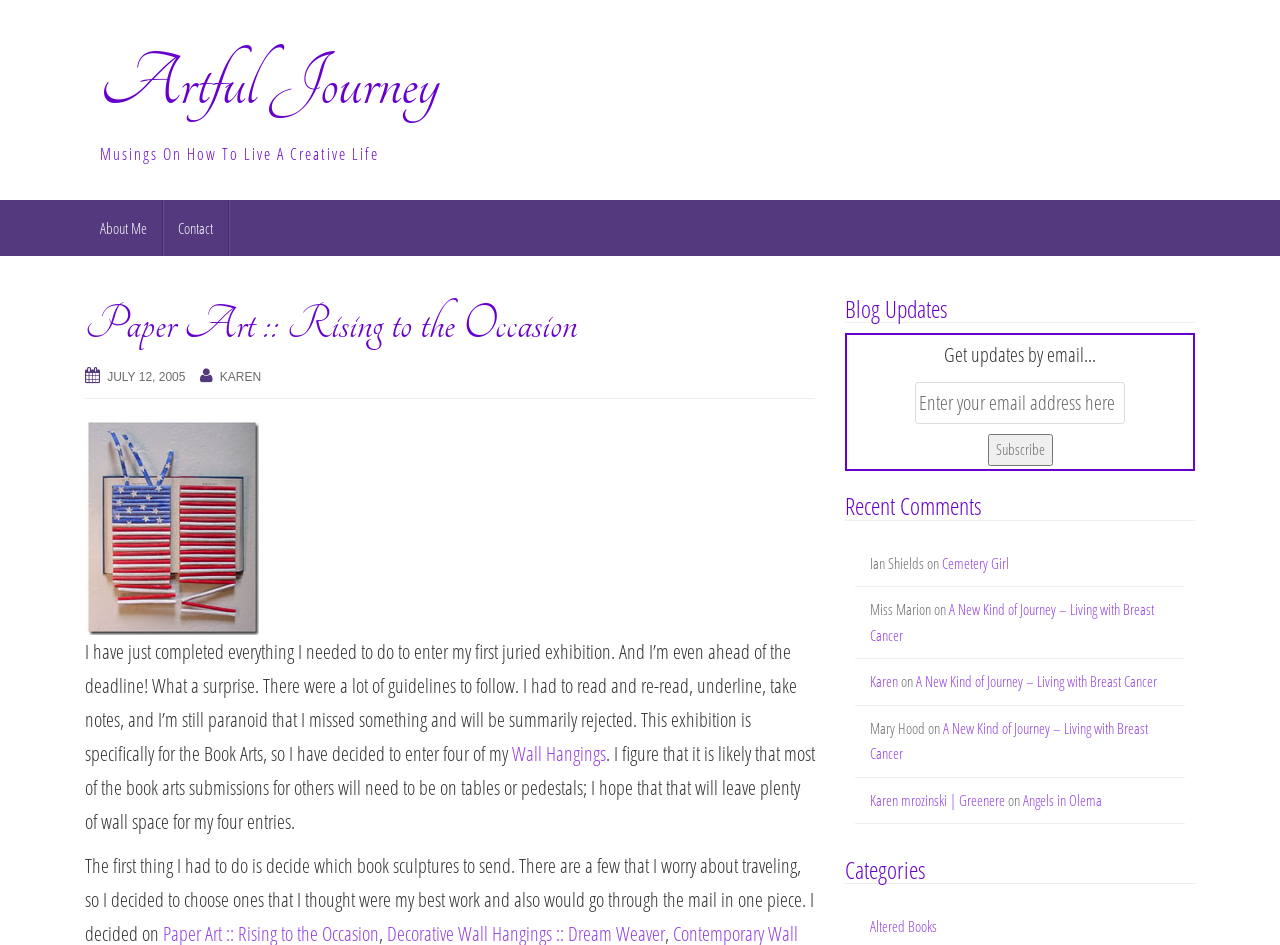How many links are there in the 'Recent Comments' section?
Provide a detailed answer to the question, using the image to inform your response.

In the 'Recent Comments' section, there are five links: 'Cemetery Girl', 'A New Kind of Journey – Living with Breast Cancer' (twice), and 'Angels in Olema'.